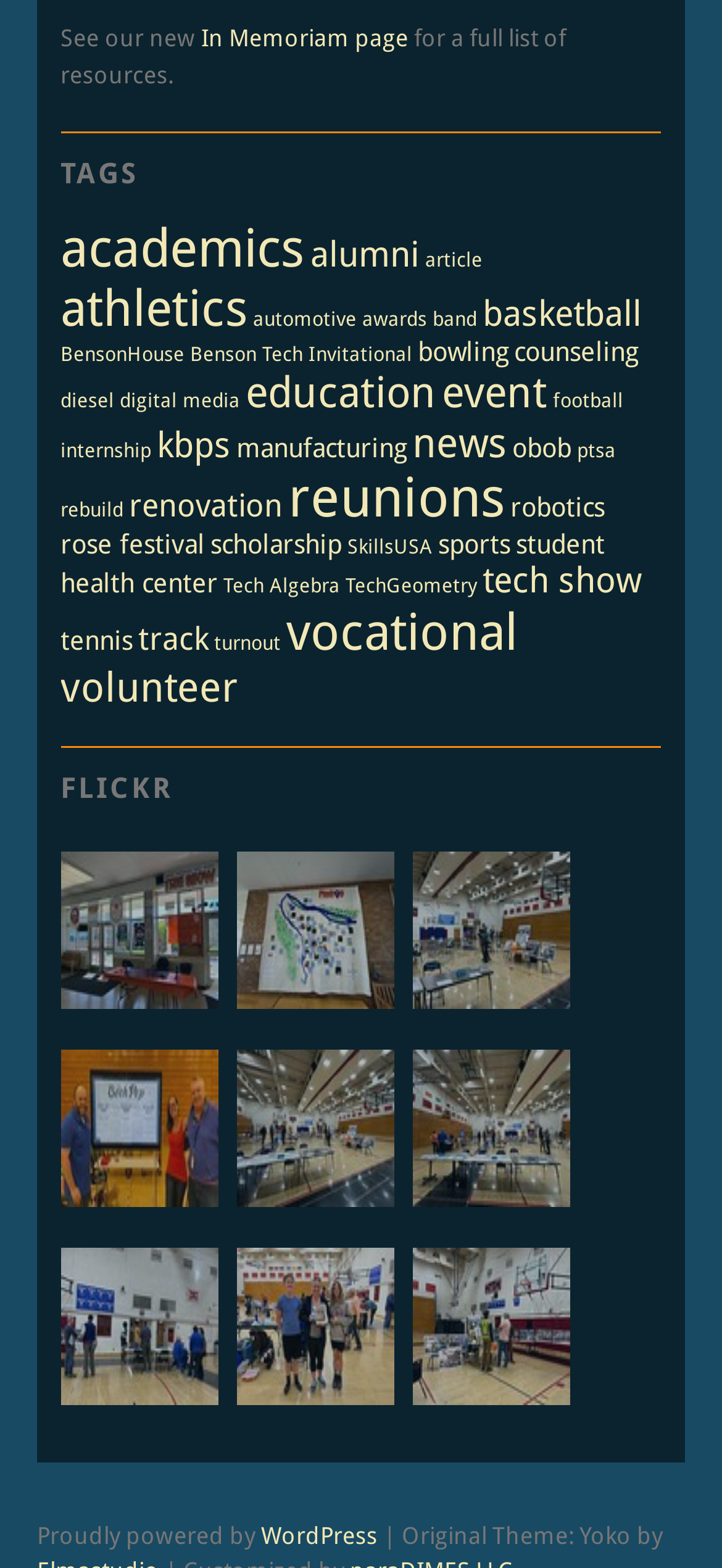Use a single word or phrase to answer the question:
How many images are displayed on this webpage?

8